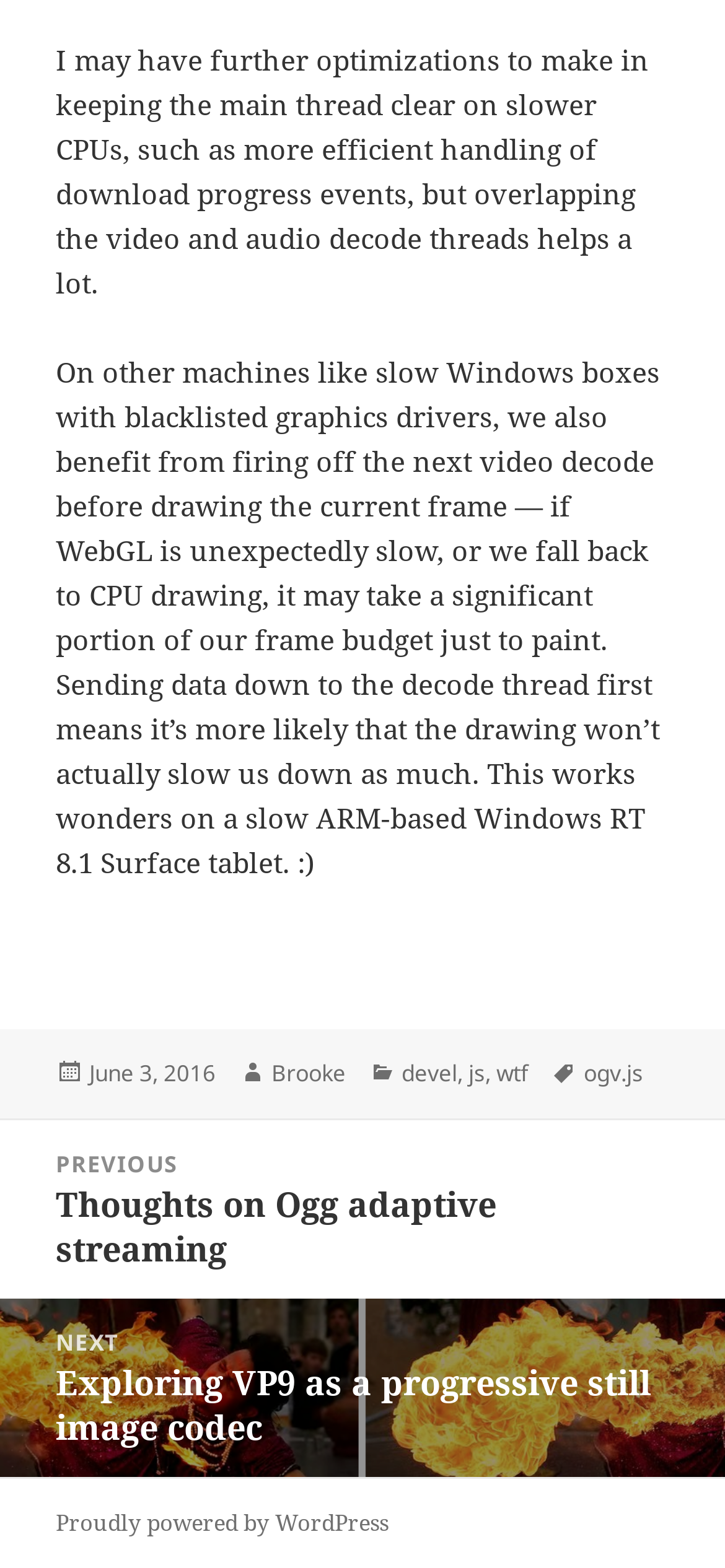Can you give a detailed response to the following question using the information from the image? What is the date of the post?

I found the date of the post by looking at the footer section of the webpage, where it says 'Posted on' followed by the date 'June 3, 2016'.